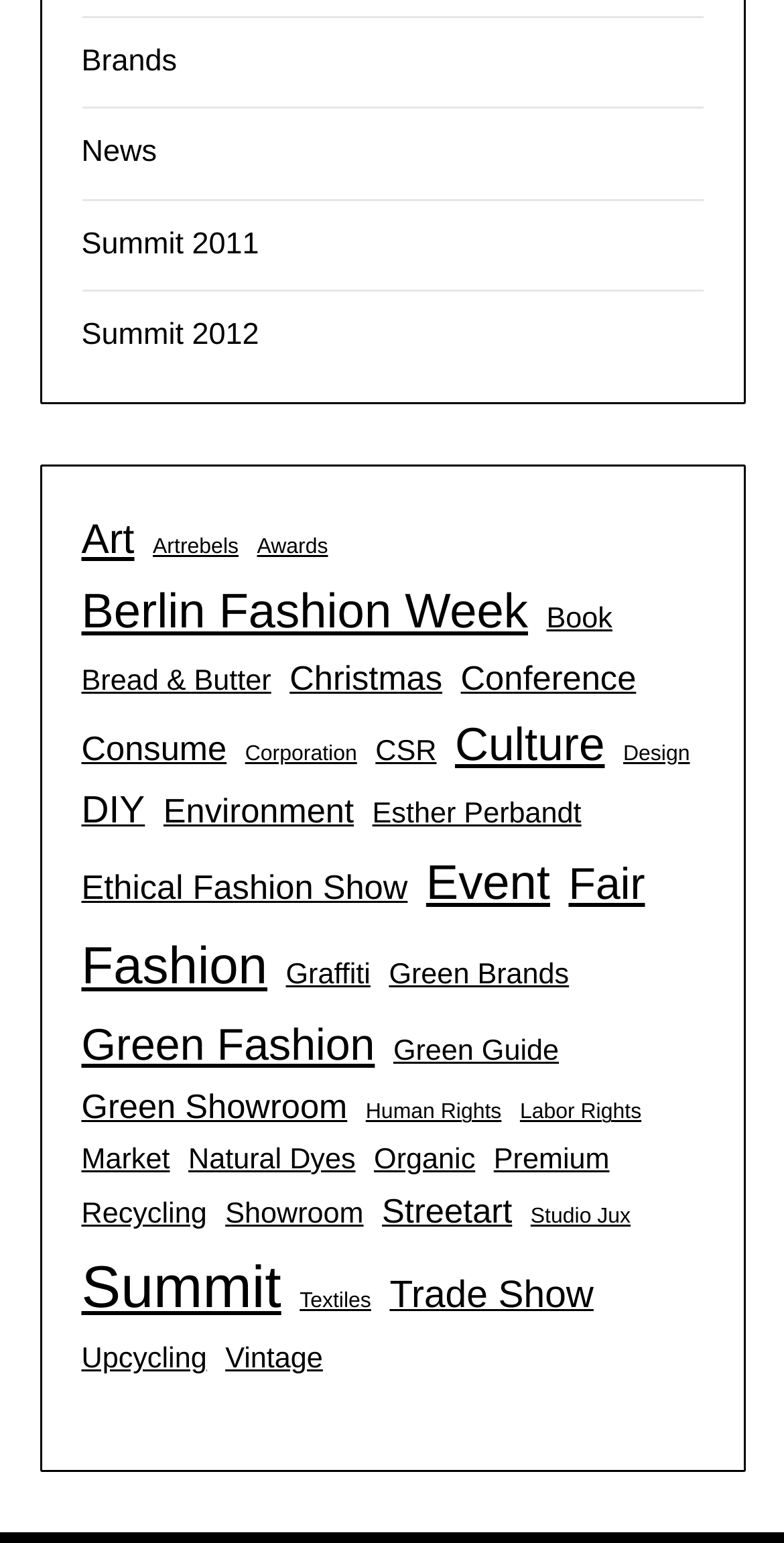How many links are related to fashion?
From the screenshot, provide a brief answer in one word or phrase.

At least 3